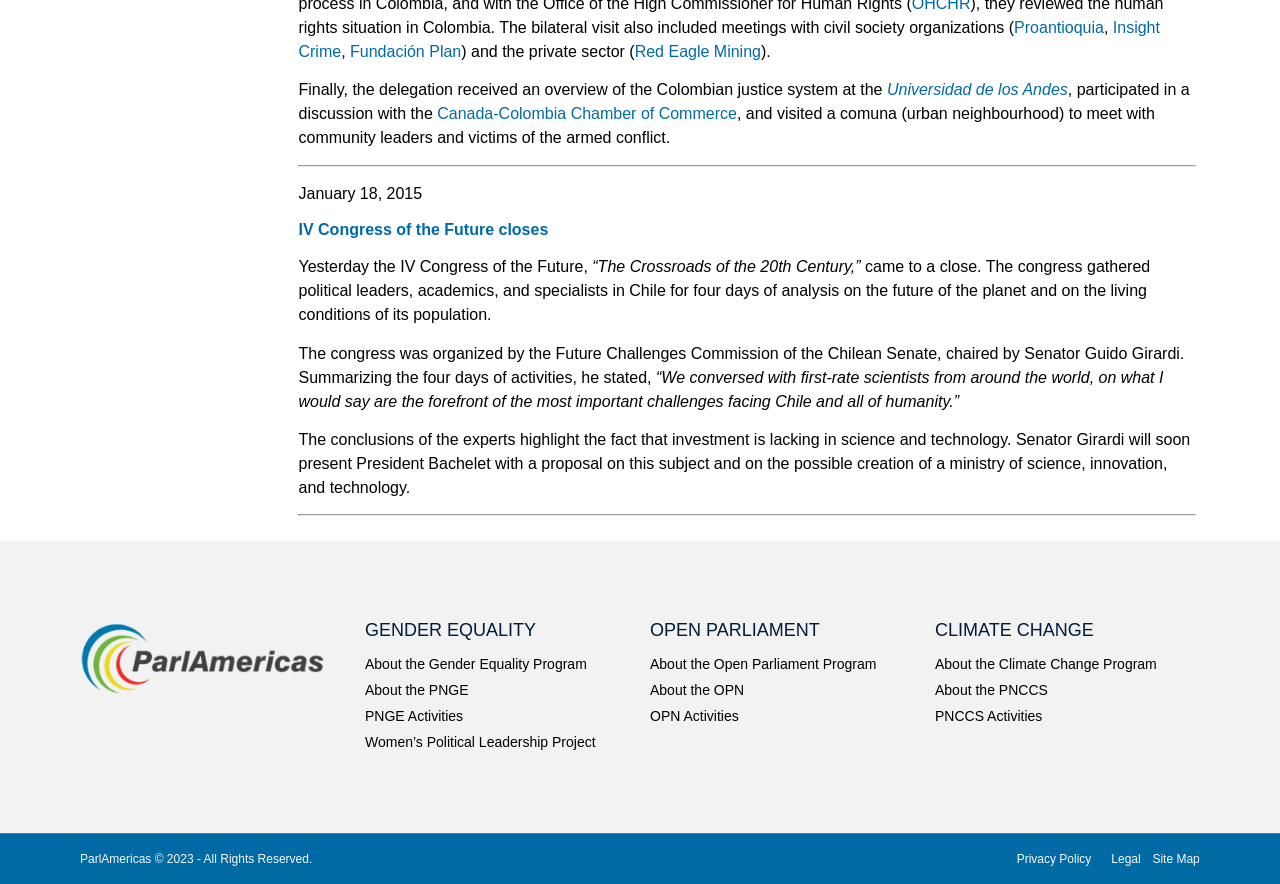Answer succinctly with a single word or phrase:
What is the name of the university that the delegation received an overview of the Colombian justice system from?

Universidad de los Andes